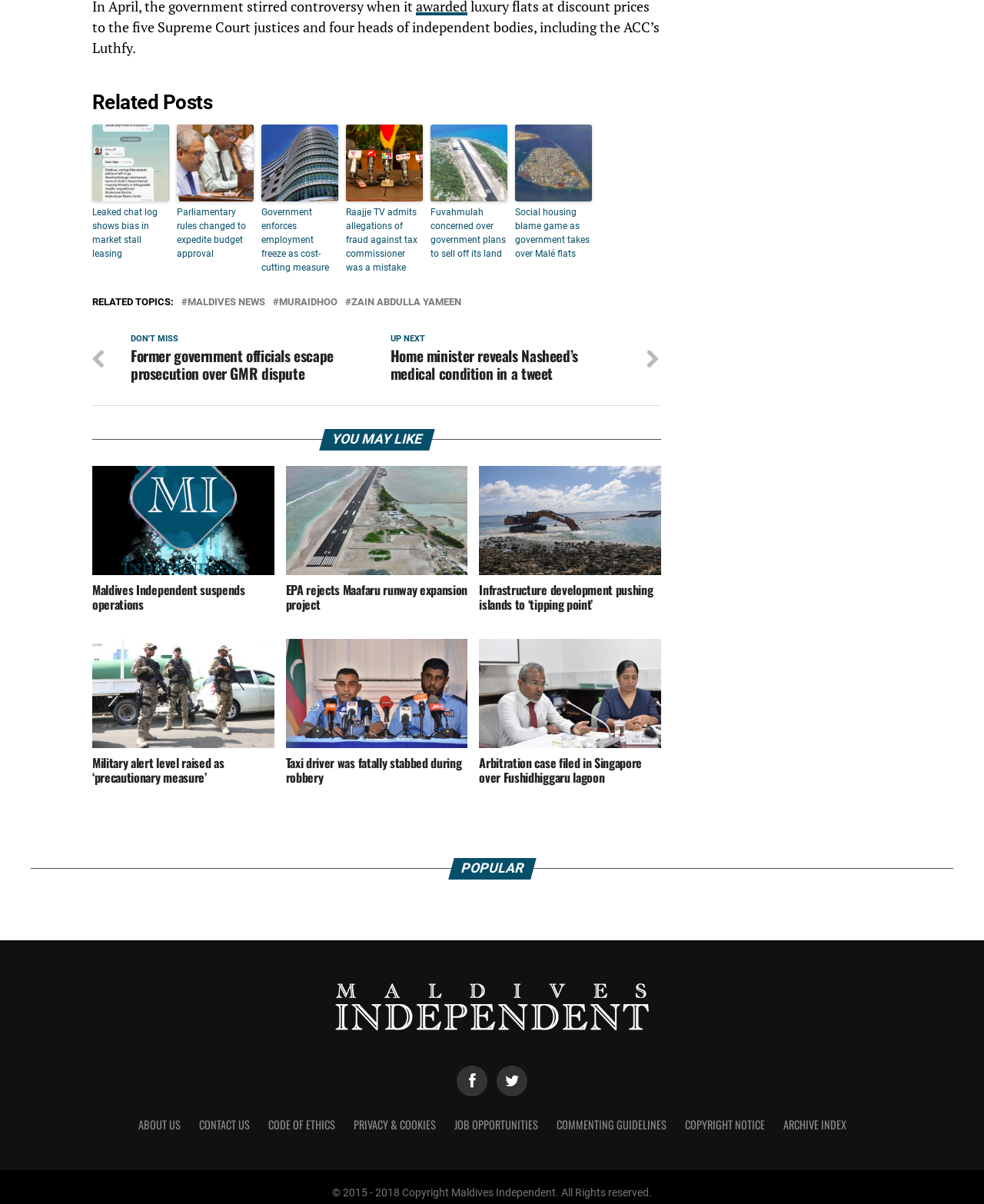Can you provide the bounding box coordinates for the element that should be clicked to implement the instruction: "Go to 'Maldives Independent'"?

[0.338, 0.857, 0.662, 0.869]